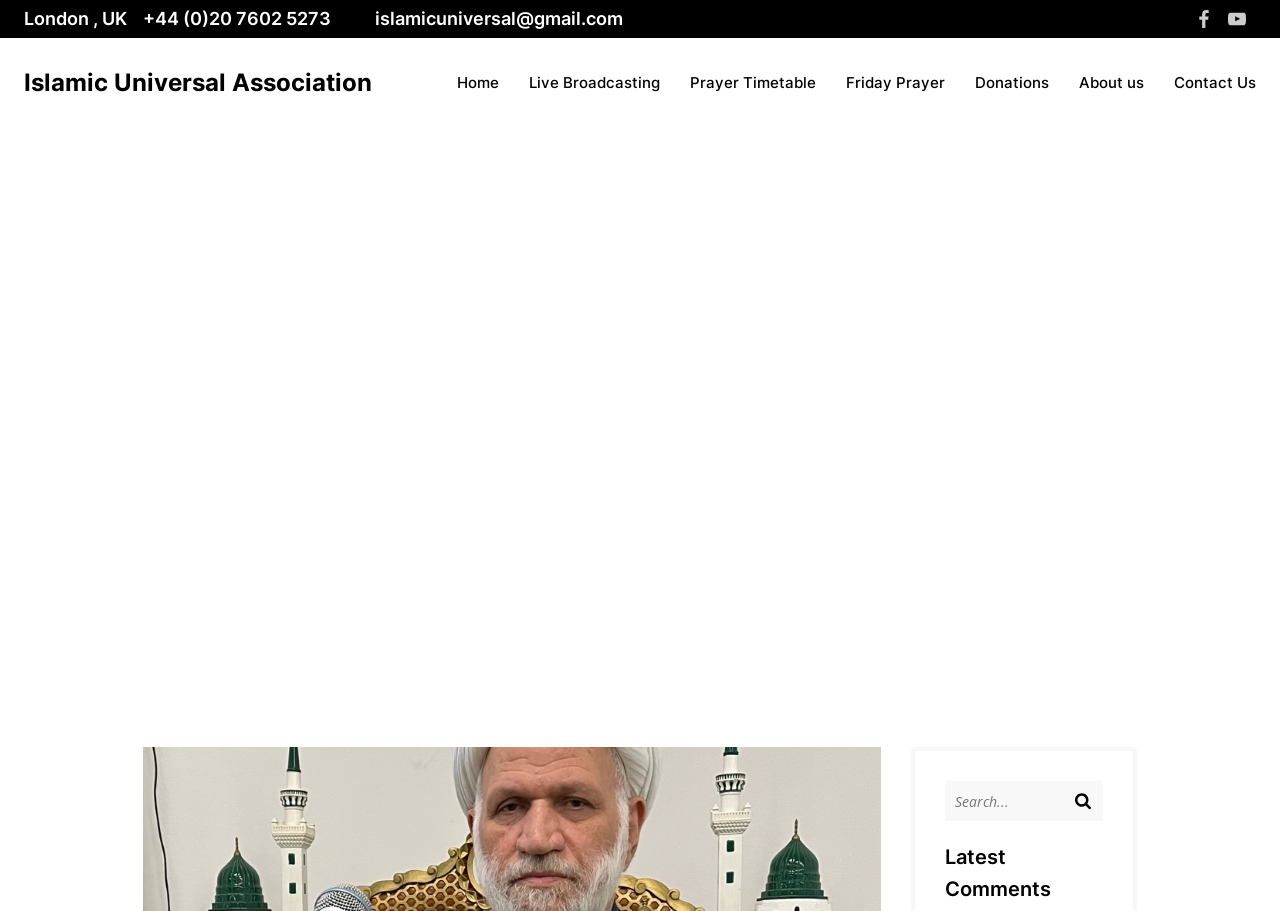From the given element description: "Islamic Universal Association", find the bounding box for the UI element. Provide the coordinates as four float numbers between 0 and 1, in the order [left, top, right, bottom].

[0.019, 0.071, 0.291, 0.111]